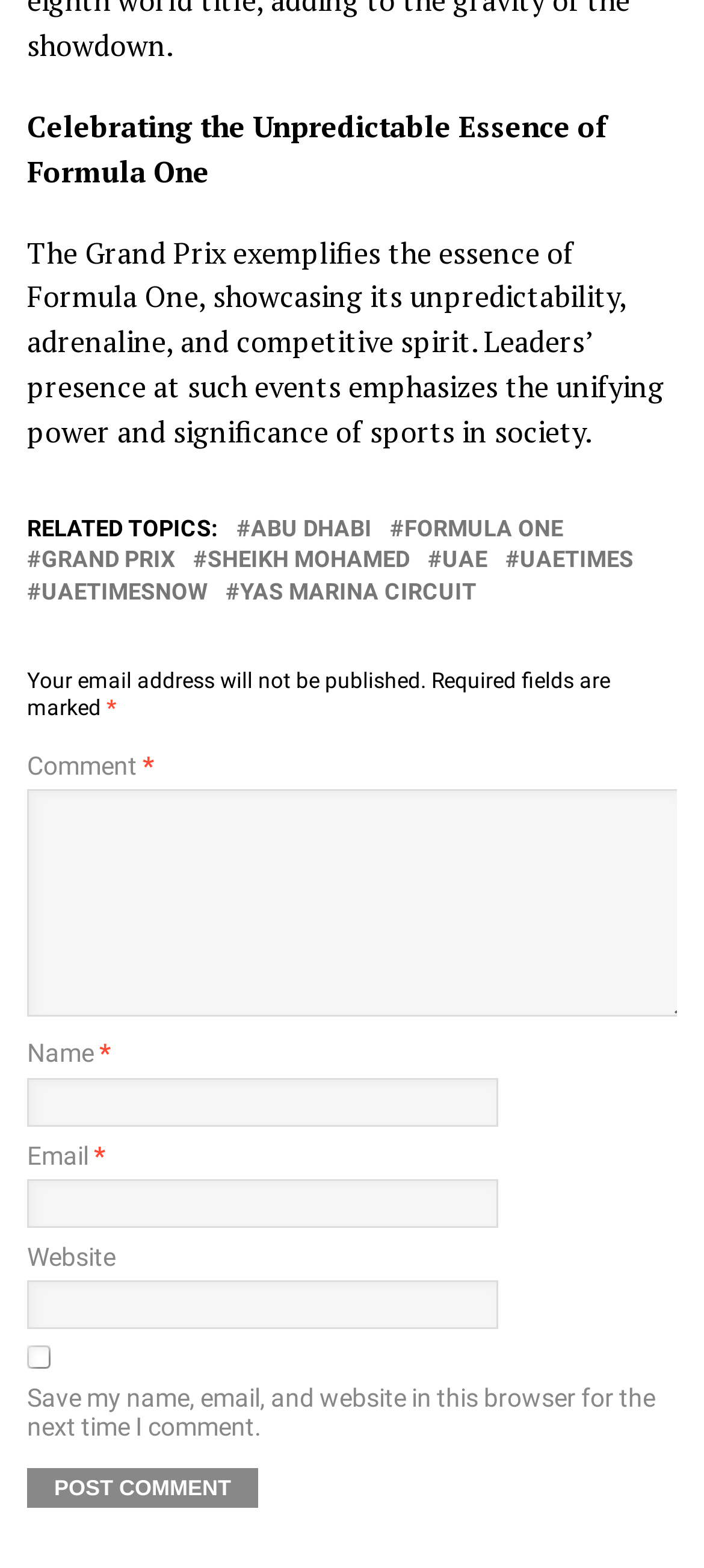How many links are provided under 'RELATED TOPICS'?
Please give a detailed and elaborate answer to the question based on the image.

The number of links under 'RELATED TOPICS' can be counted by identifying the link elements provided. There are seven links: '# ABU DHABI', '# FORMULA ONE', '# GRAND PRIX', '# SHEIKH MOHAMED', '# UAE', '# UAETIMES', and '# UAETIMESNOW'.